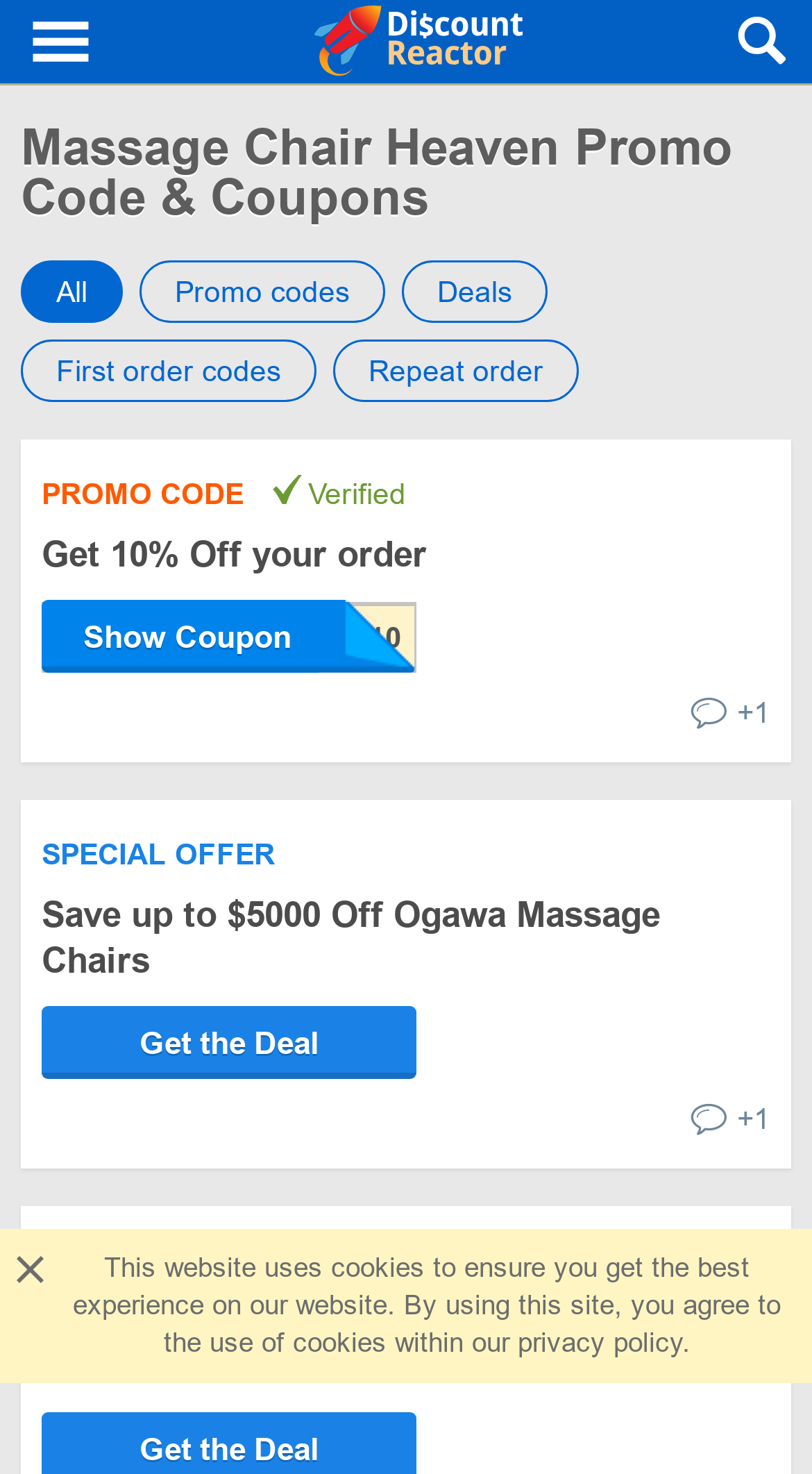Locate the bounding box coordinates of the element that should be clicked to execute the following instruction: "Click privacy policy".

[0.637, 0.9, 0.84, 0.921]